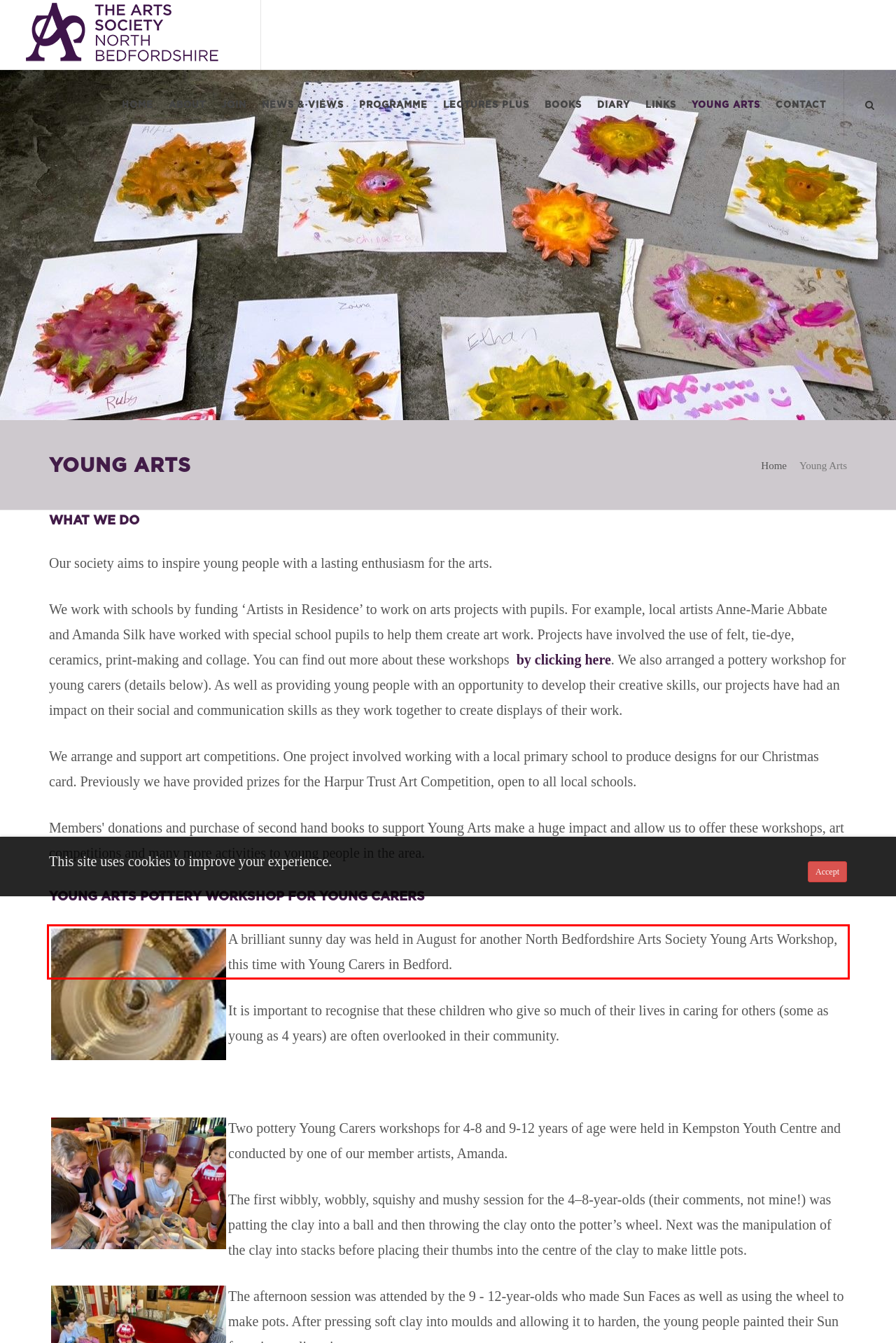You have a screenshot of a webpage where a UI element is enclosed in a red rectangle. Perform OCR to capture the text inside this red rectangle.

A brilliant sunny day was held in August for another North Bedfordshire Arts Society Young Arts Workshop, this time with Young Carers in Bedford.